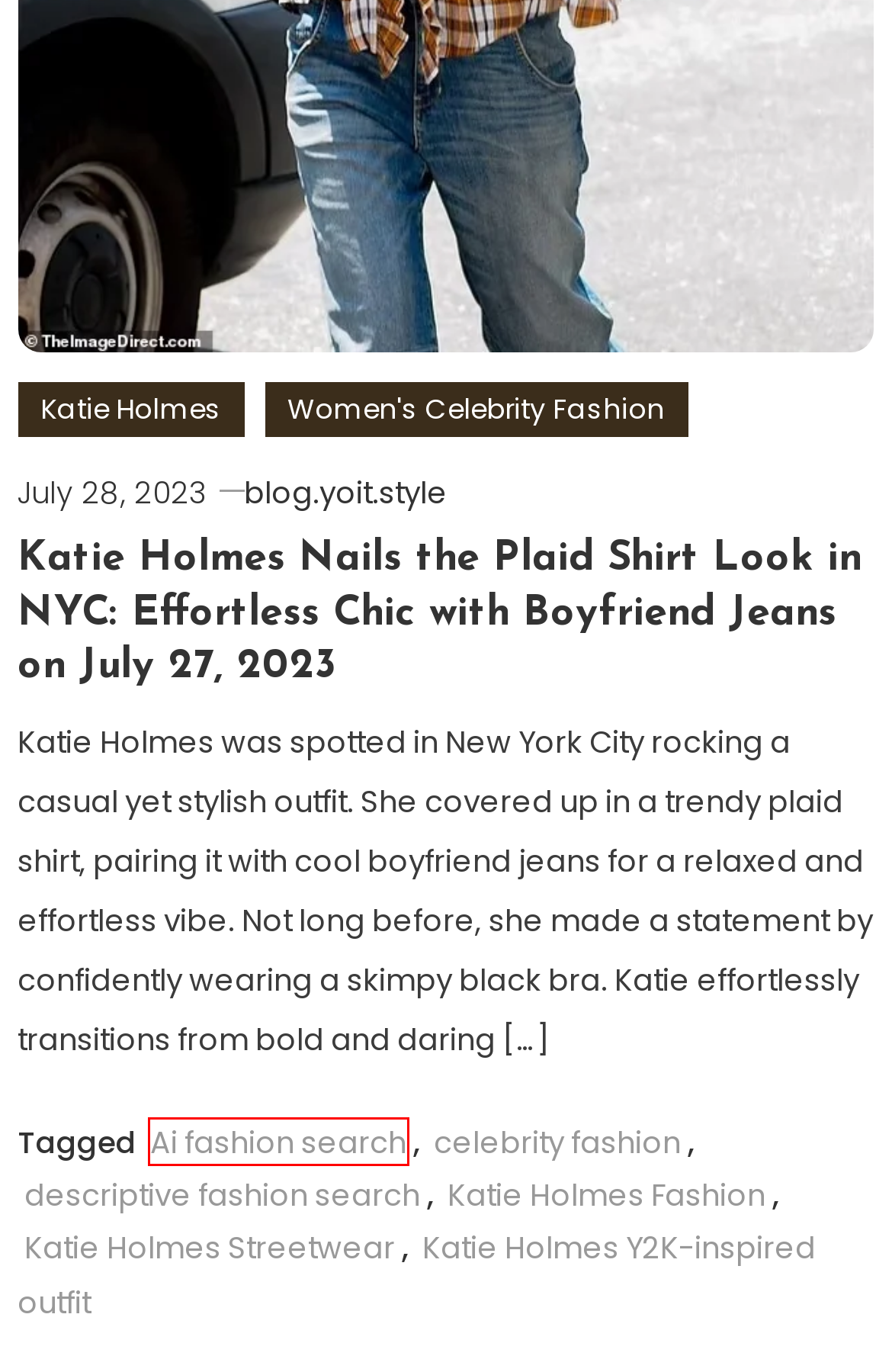Examine the screenshot of the webpage, which includes a red bounding box around an element. Choose the best matching webpage description for the page that will be displayed after clicking the element inside the red bounding box. Here are the candidates:
A. celebrity fashion - Blog.Yoit.Style
B. Katie Holmes Archives - Blog.Yoit.Style Women's Celebrity Fashion - Katie Holmes
C. Katie Holmes-Inspired Fashion for Busy Moms in NYC on June 20, 2023 - Blog.Yoit.Style Katie Holmes
D. Ai fashion search - Blog.Yoit.Style
E. Katie Holmes Y2K-inspired outfit - Blog.Yoit.Style
F. descriptive fashion search - Blog.Yoit.Style
G. Katie Holmes Streetwear - Blog.Yoit.Style
H. Women's Celebrity Fashion Archives - Blog.Yoit.Style Women's Celebrity Fashion

D